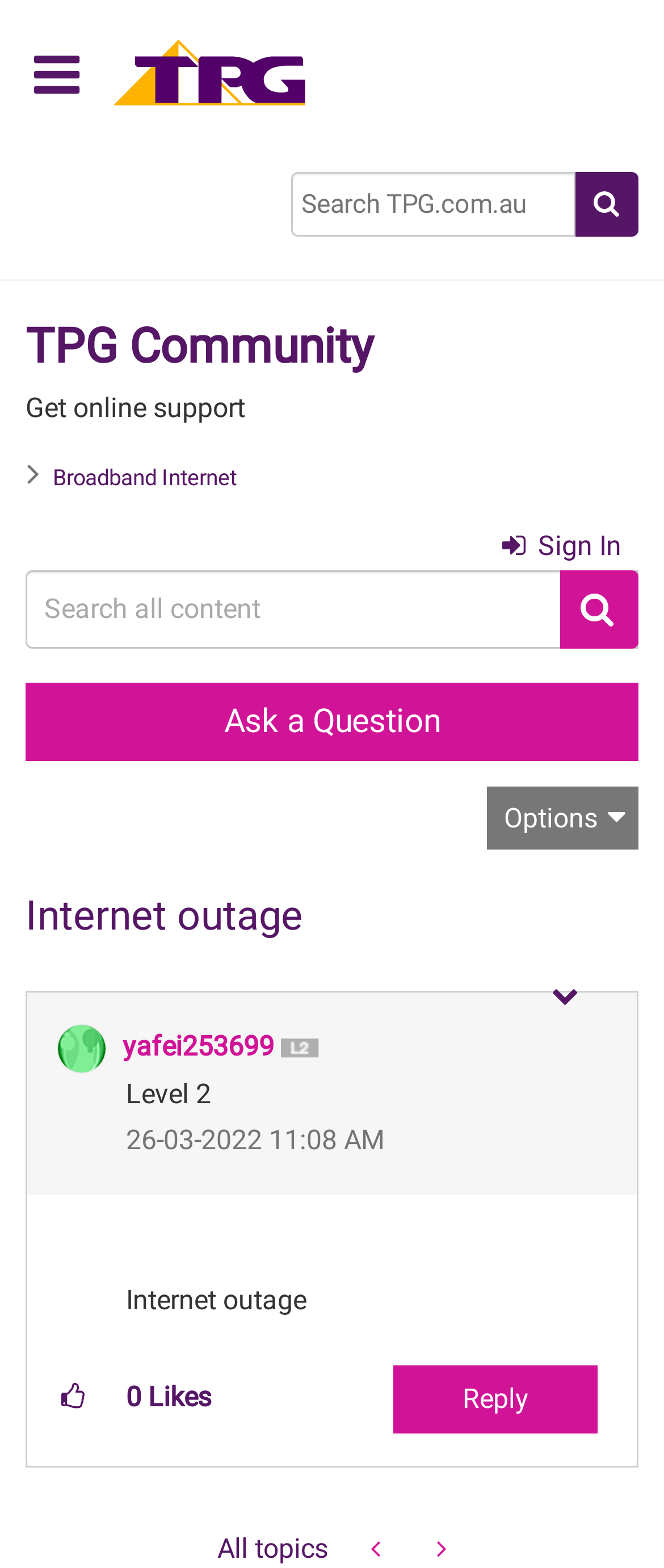Please identify the bounding box coordinates for the region that you need to click to follow this instruction: "Ask a question".

[0.038, 0.435, 0.962, 0.485]